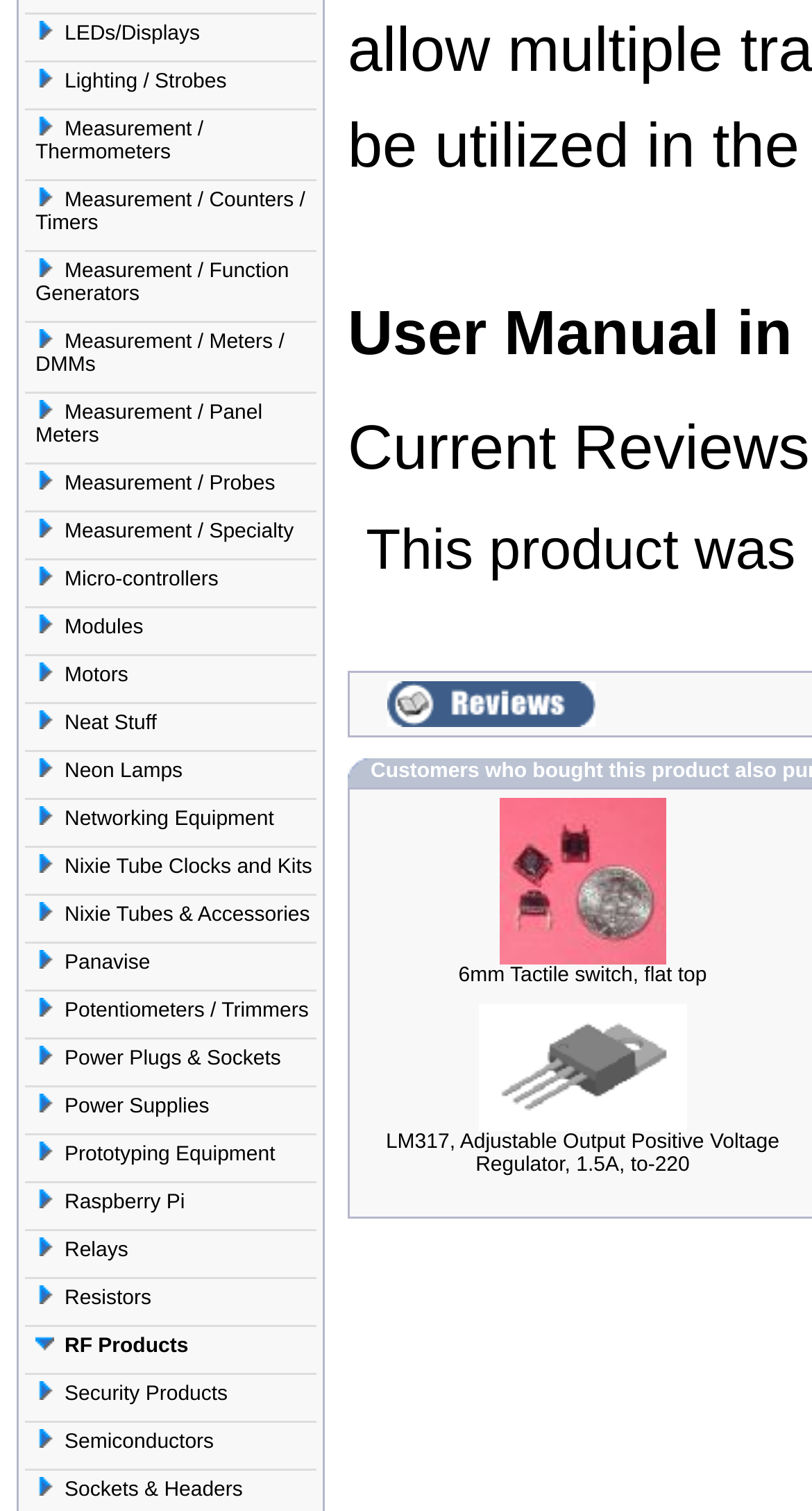From the webpage screenshot, predict the bounding box of the UI element that matches this description: "Power Plugs & Sockets".

[0.031, 0.688, 0.39, 0.718]